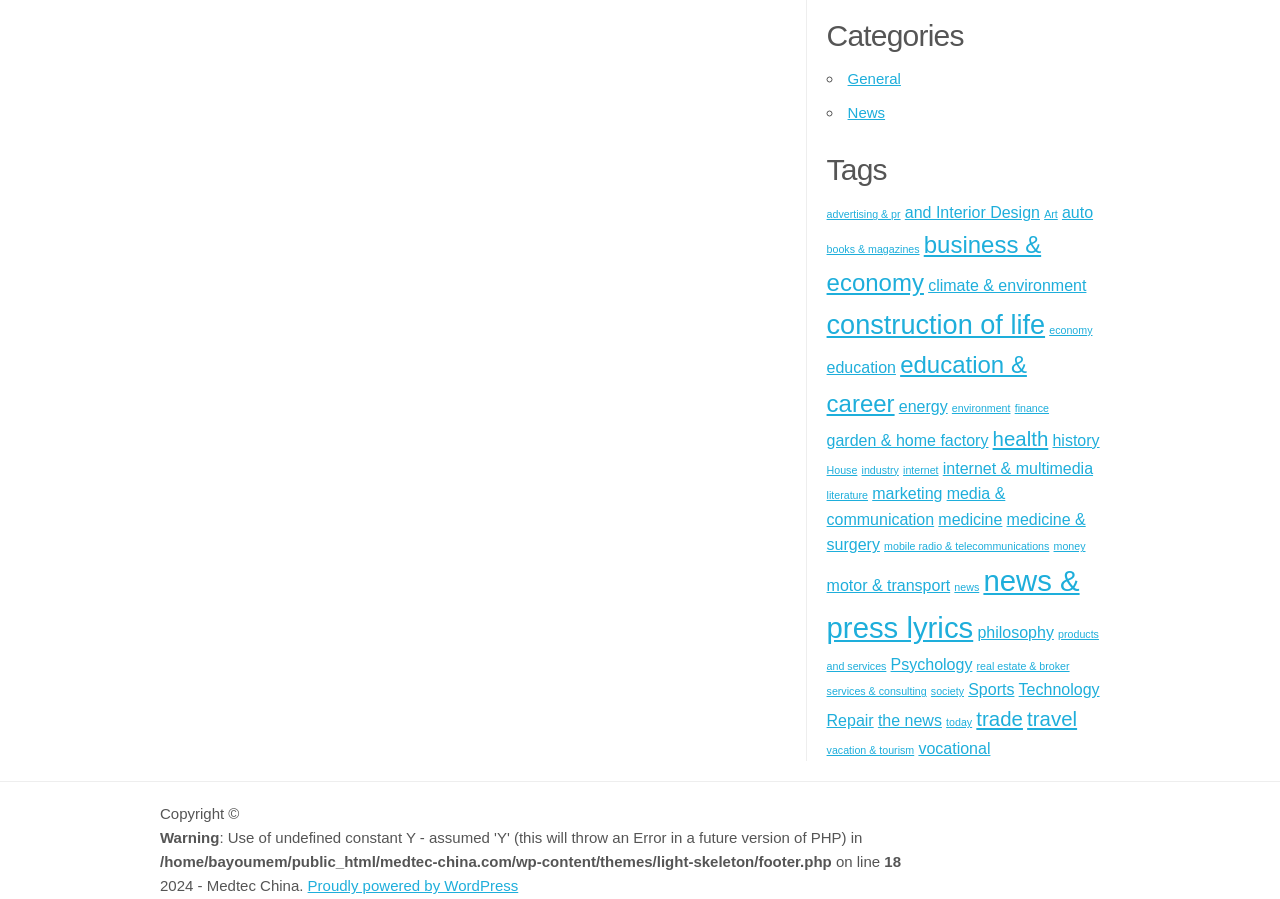How many items are under the 'construction of life' tag?
Use the image to answer the question with a single word or phrase.

6